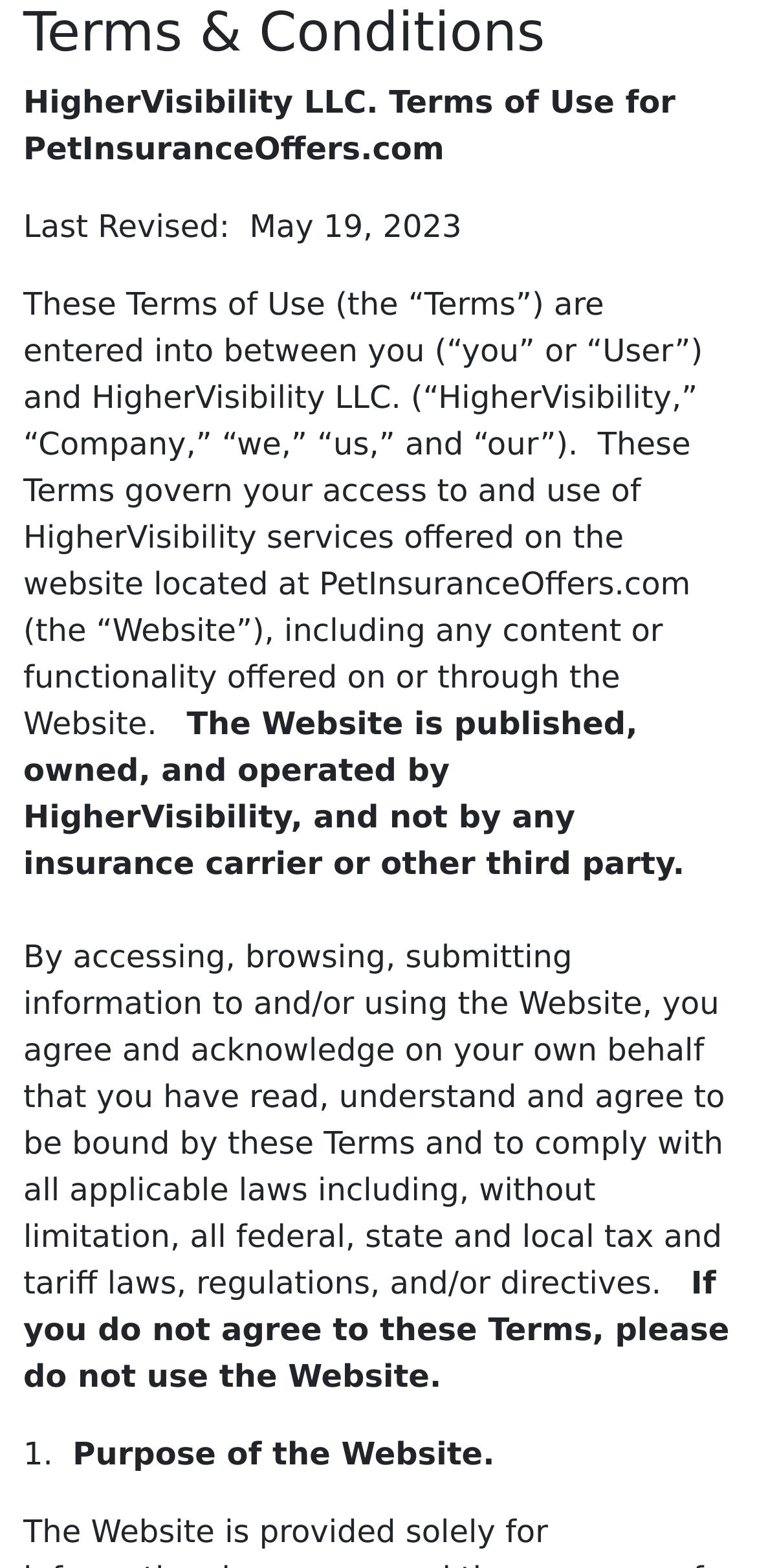What is the name of the company that owns the website?
Look at the screenshot and provide an in-depth answer.

I found the answer by reading the StaticText element with the content 'HigherVisibility LLC. Terms of Use for PetInsuranceOffers.com' which indicates that HigherVisibility LLC. is the company that owns the website.